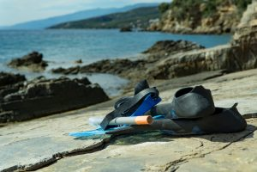Generate a descriptive account of all visible items and actions in the image.

The image captures a serene coastal scene with the tranquil sea in the background, framed by rugged rocks and distant hills. In the foreground, snorkeling gear lies on the sunlit stone surface. A pair of black fins, a snorkel pipe with a bright orange mouthpiece, and a blue snorkel are neatly arranged. This setup hints at a delightful day of underwater exploration, inviting viewers to imagine the vibrant marine life waiting just below the surface. The combination of natural beauty and outdoor adventure evokes a sense of relaxation and excitement for water activities, perfect for those seeking adventure by the sea.